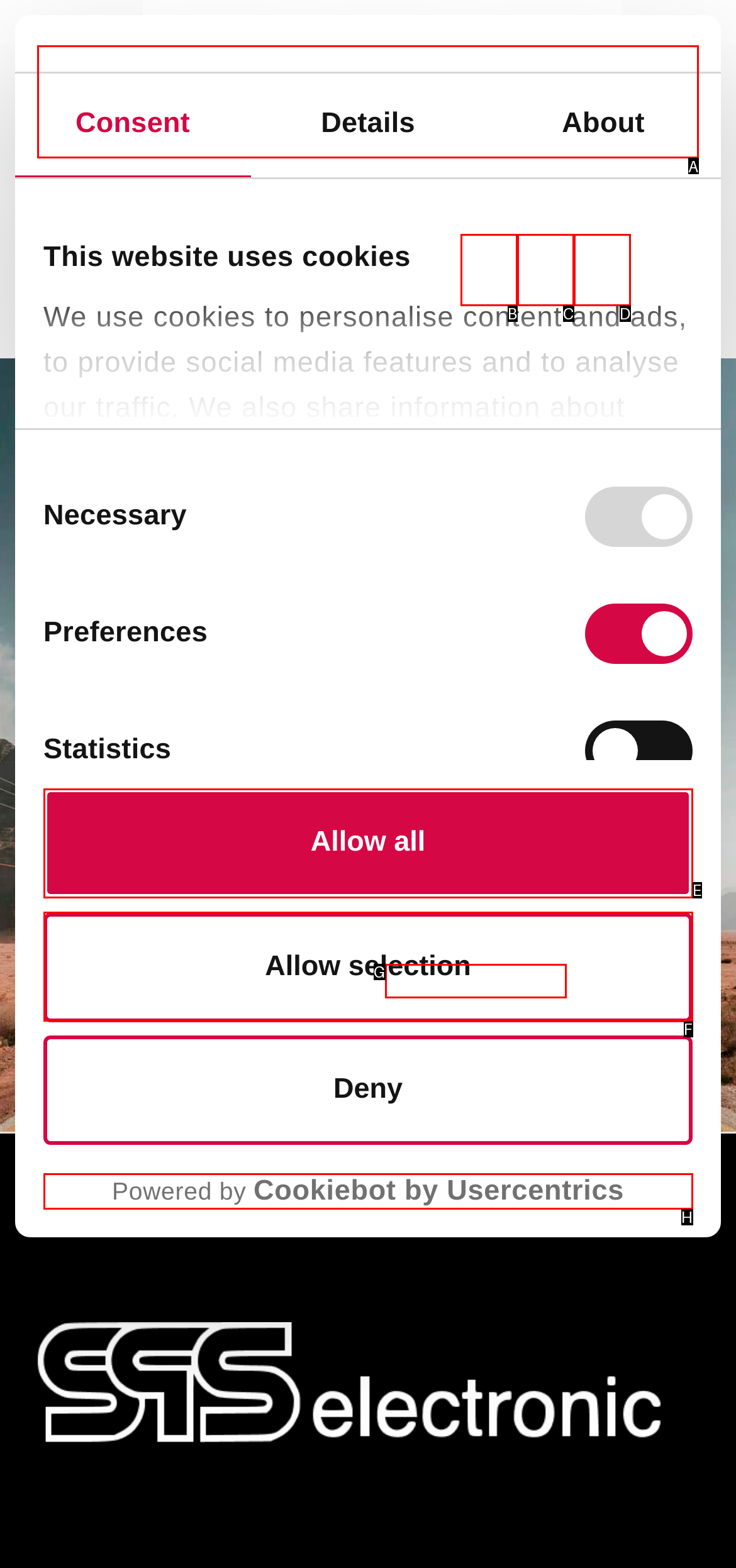Which option should I select to accomplish the task: Go to homepage? Respond with the corresponding letter from the given choices.

A